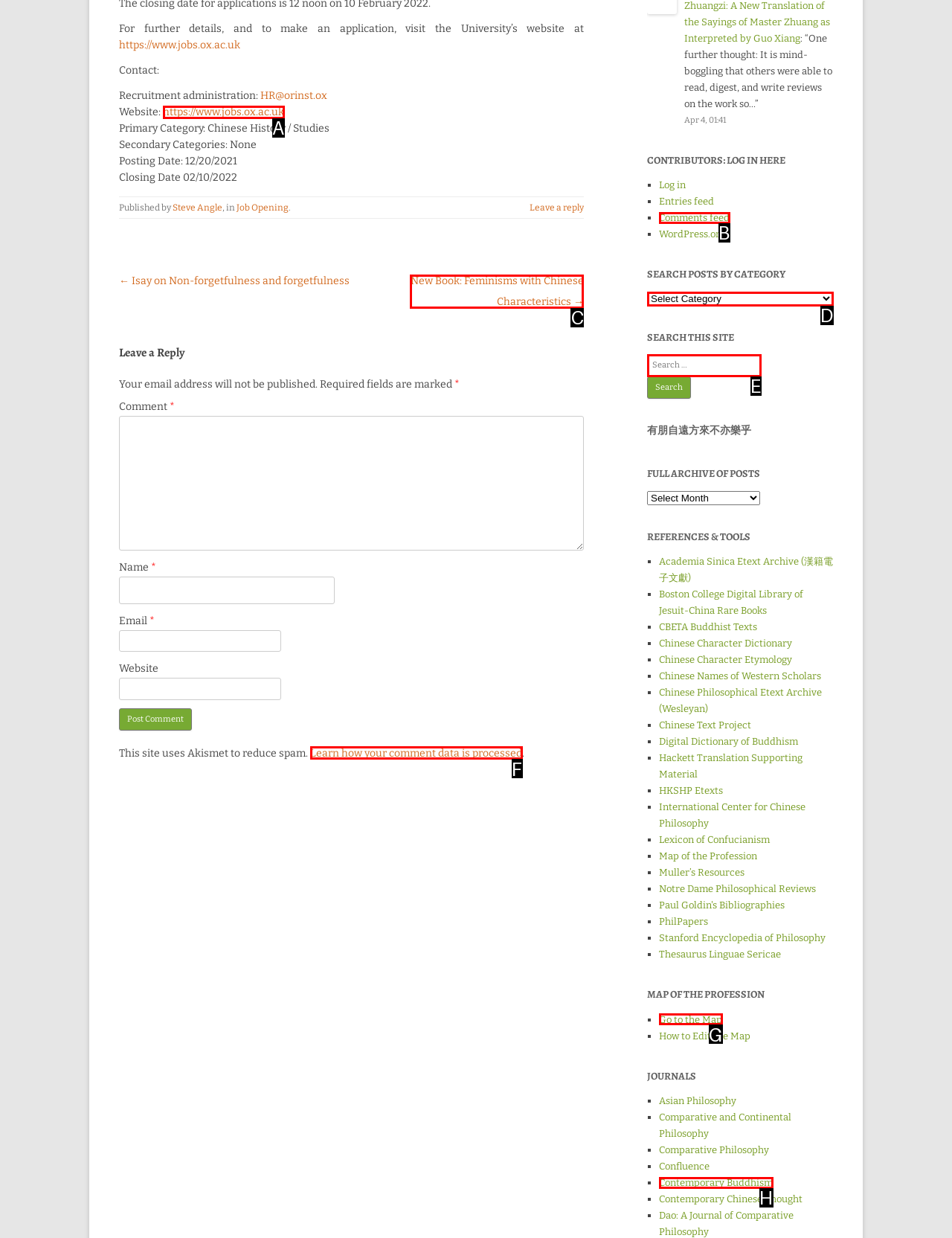Determine which letter corresponds to the UI element to click for this task: Search Posts by Category
Respond with the letter from the available options.

D